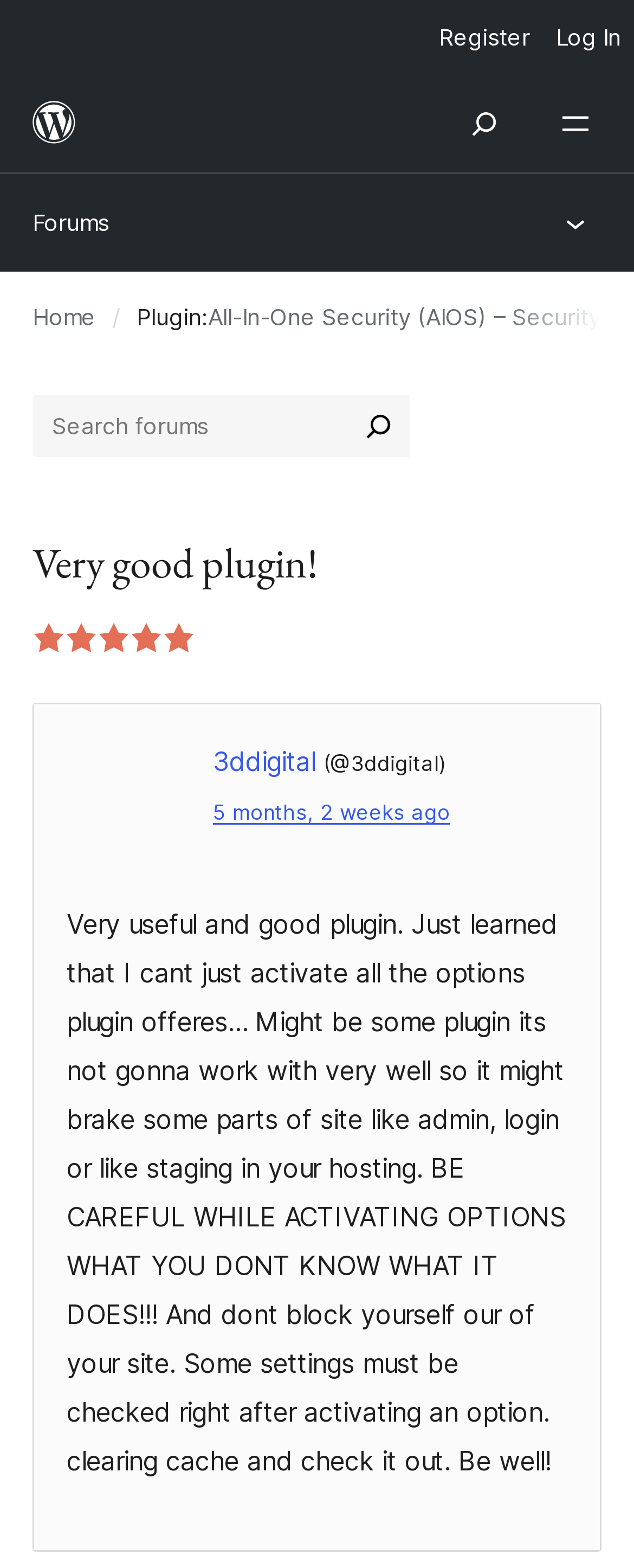Kindly determine the bounding box coordinates for the area that needs to be clicked to execute this instruction: "Read the review of the All-In-One Security plugin".

[0.051, 0.344, 0.949, 0.376]